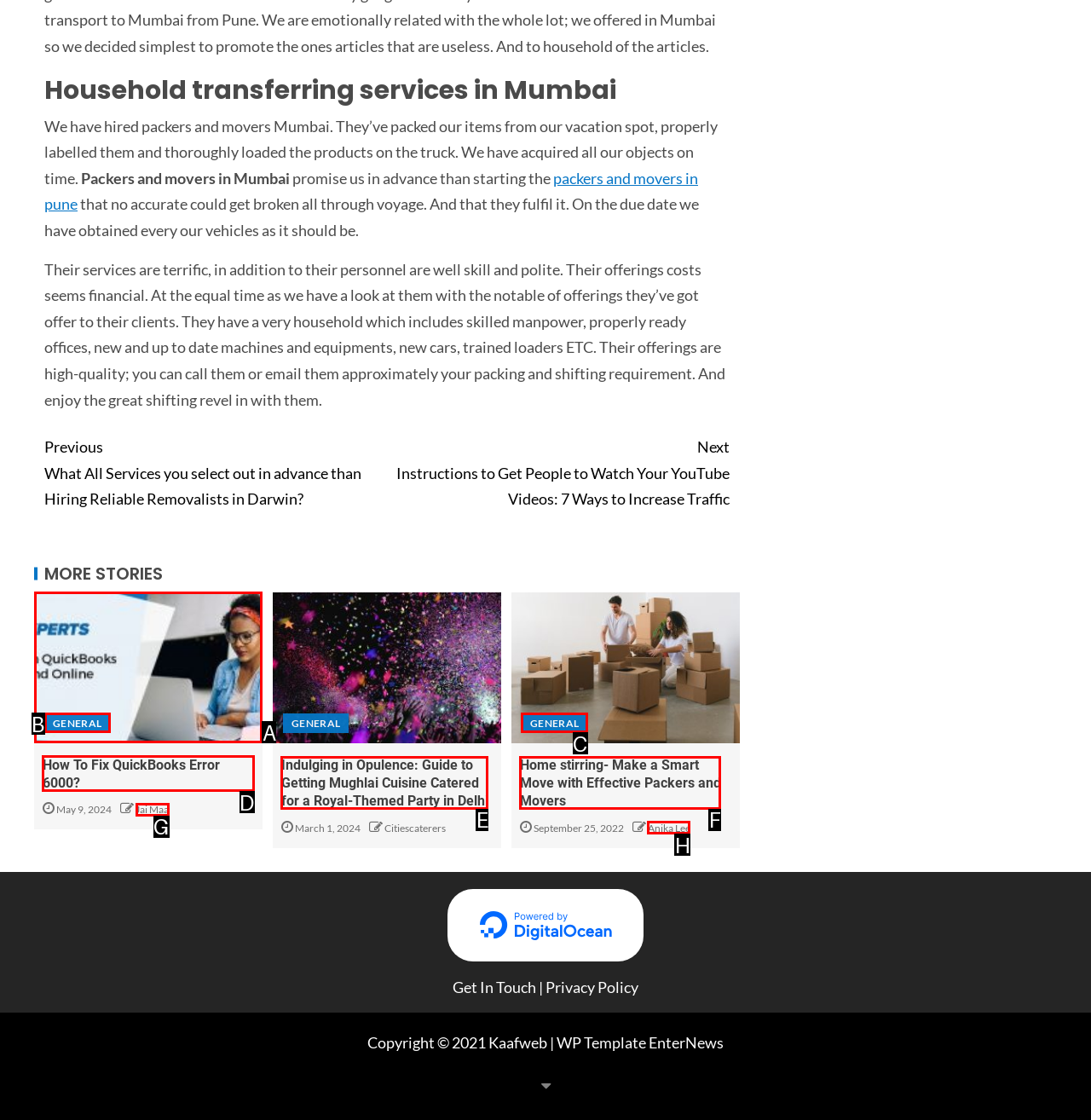Choose the HTML element that needs to be clicked for the given task: Read the article 'How To Fix QuickBooks Error 6000?' Respond by giving the letter of the chosen option.

D